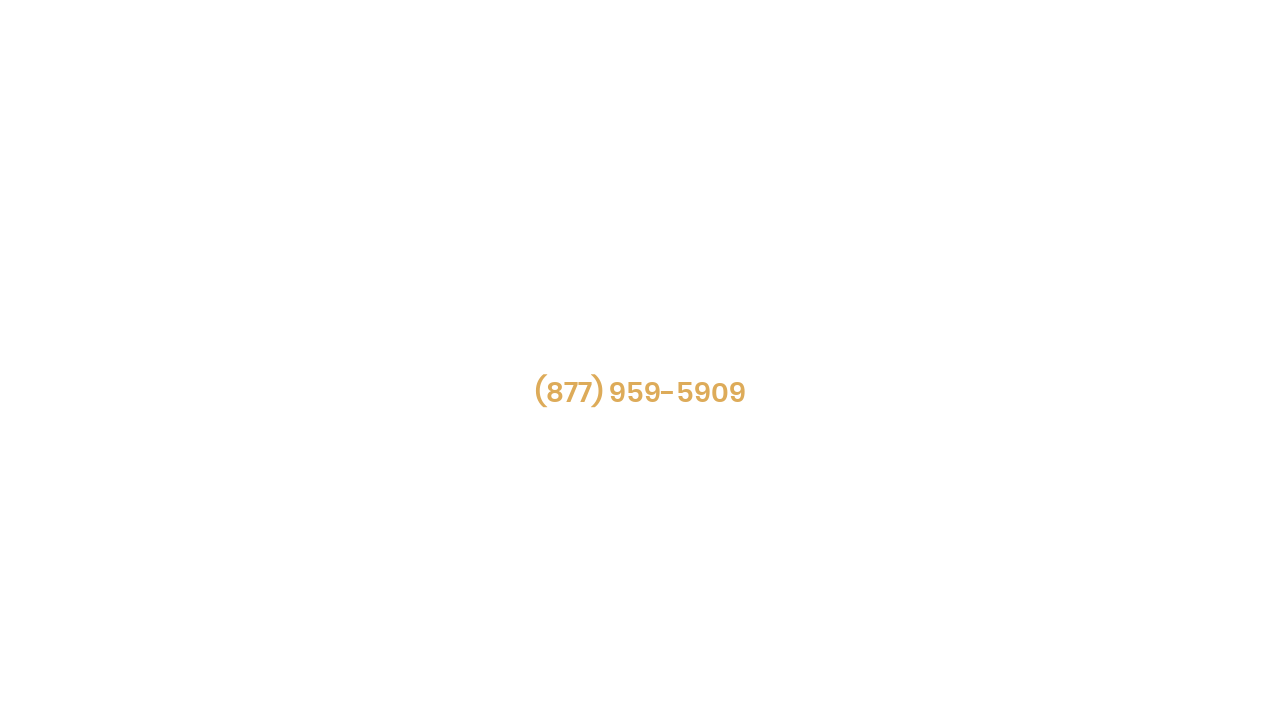Please locate the bounding box coordinates of the element that should be clicked to complete the given instruction: "Call (877) 959-5909".

[0.306, 0.531, 0.694, 0.59]